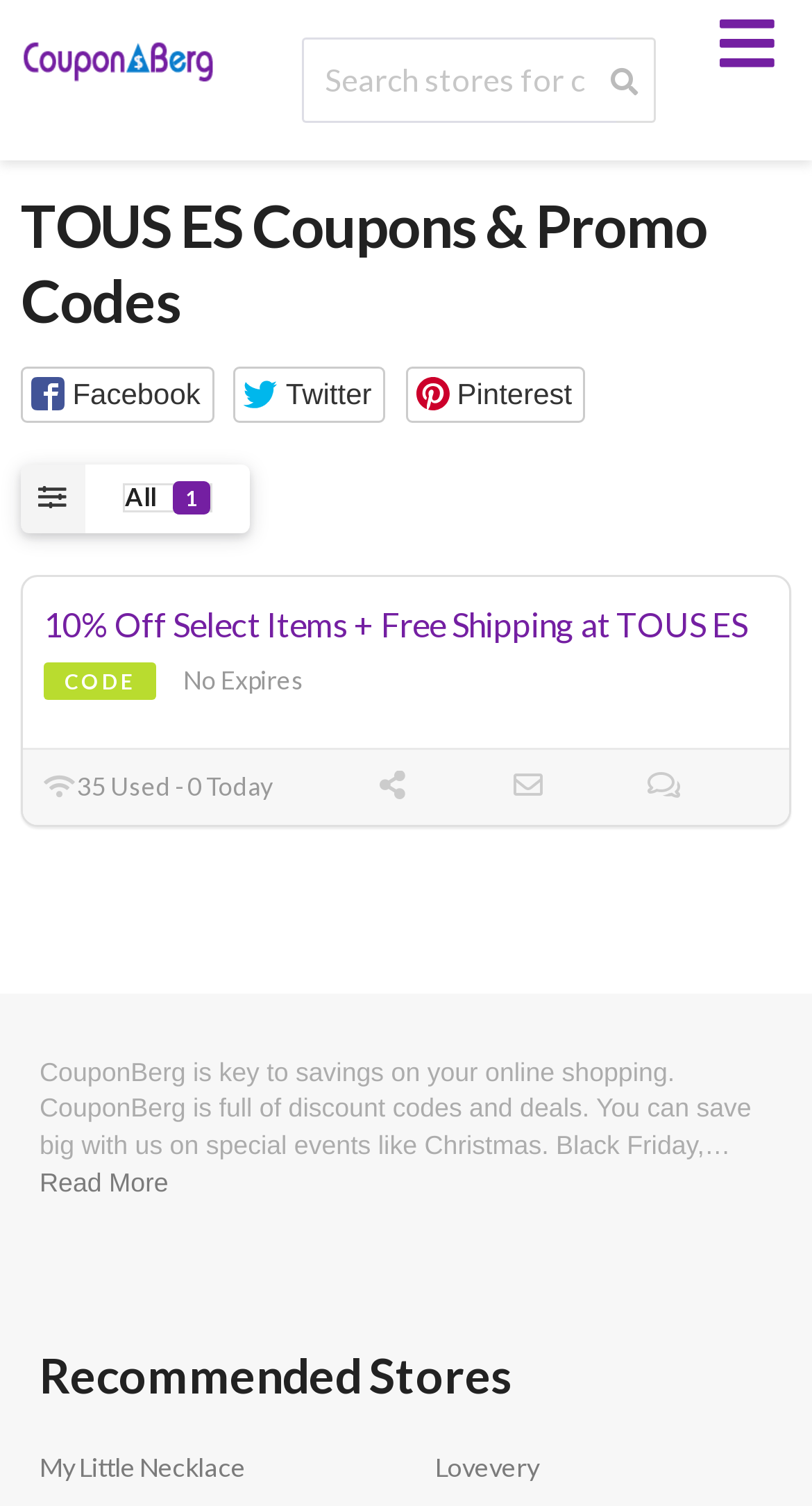How many coupons are displayed on the webpage?
Based on the visual content, answer with a single word or a brief phrase.

At least 1